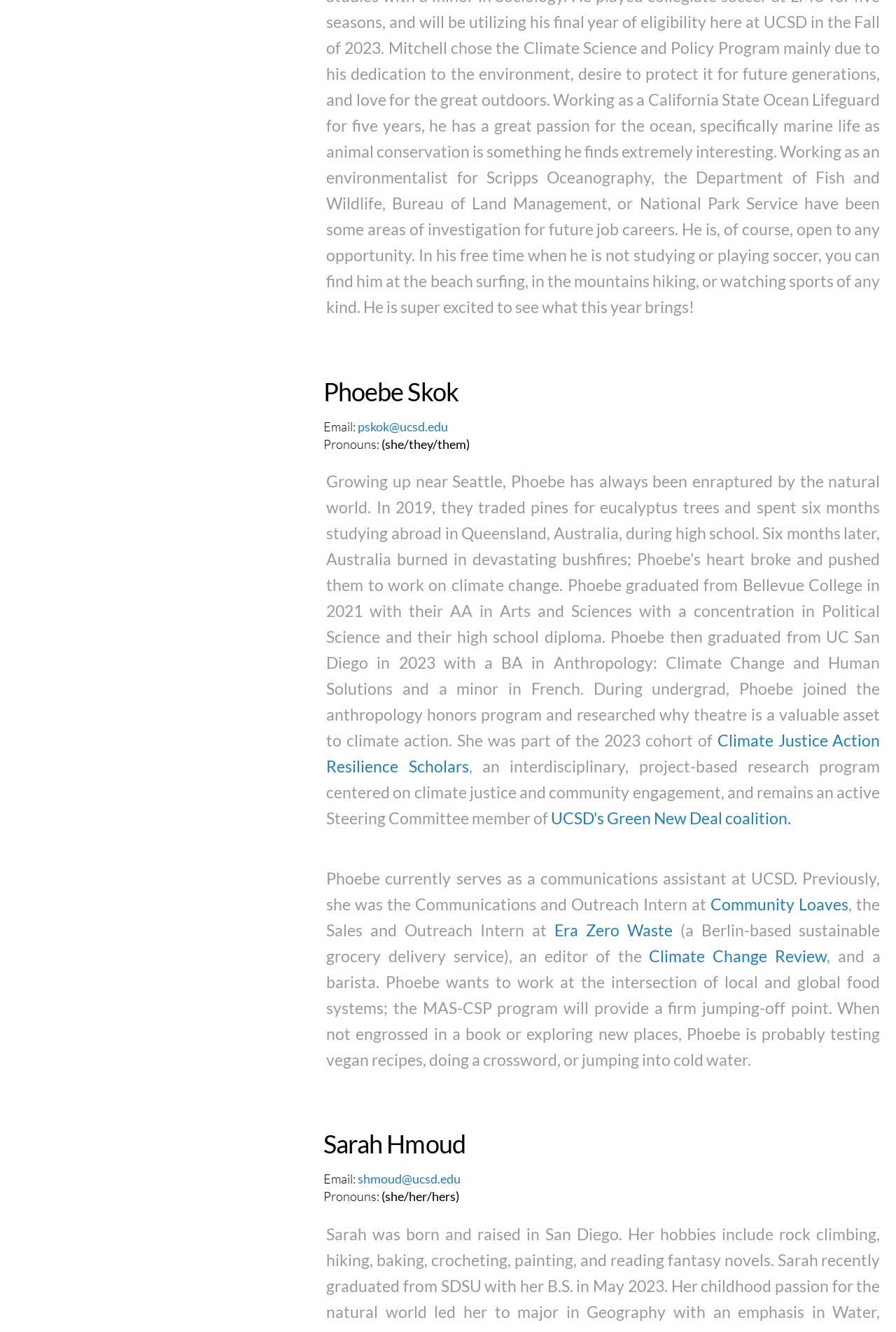Extract the bounding box coordinates for the UI element described by the text: "Era Zero Waste". The coordinates should be in the form of [left, top, right, bottom] with values between 0 and 1.

[0.619, 0.691, 0.751, 0.705]